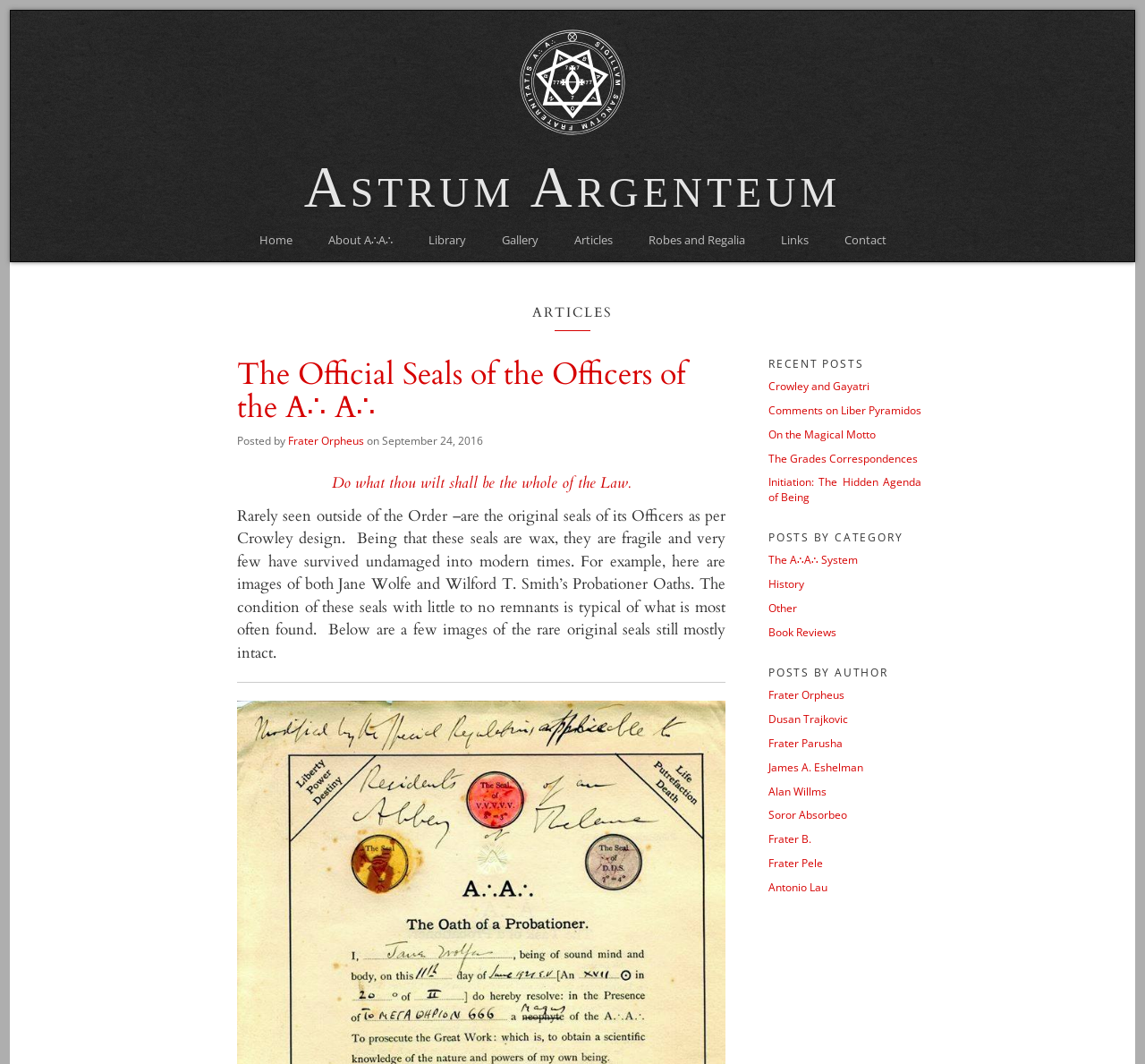What is the name of the website?
Using the image, provide a concise answer in one word or a short phrase.

Astrum Argenteum